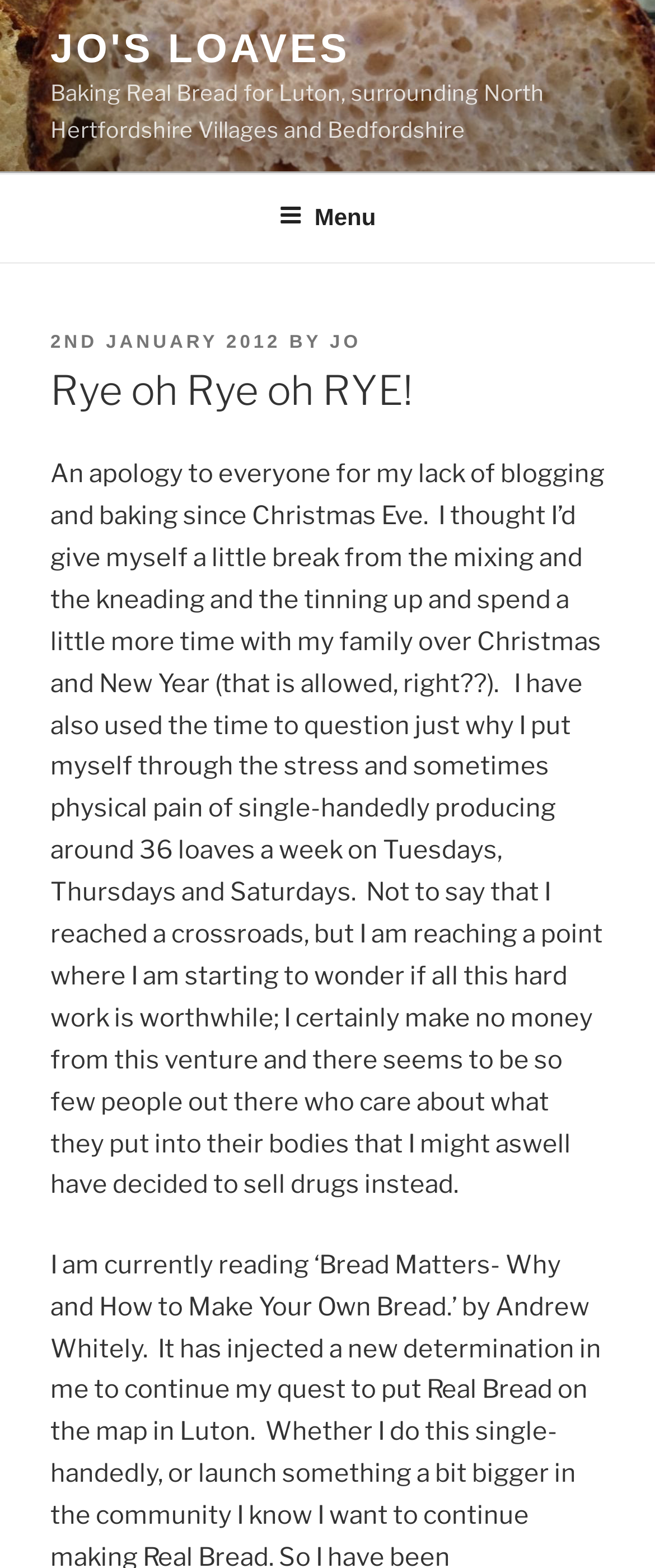What is the main heading displayed on the webpage? Please provide the text.

Rye oh Rye oh RYE!